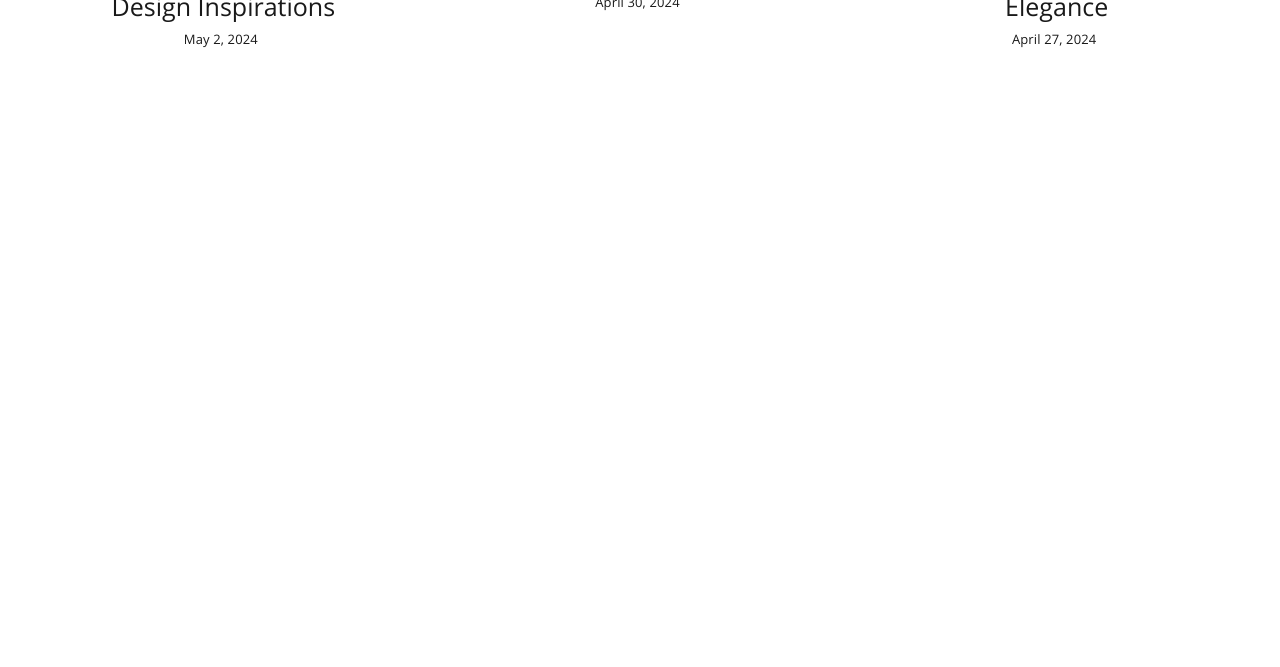Specify the bounding box coordinates of the element's region that should be clicked to achieve the following instruction: "Explore Bedside Tables". The bounding box coordinates consist of four float numbers between 0 and 1, in the format [left, top, right, bottom].

[0.035, 0.763, 0.106, 0.79]